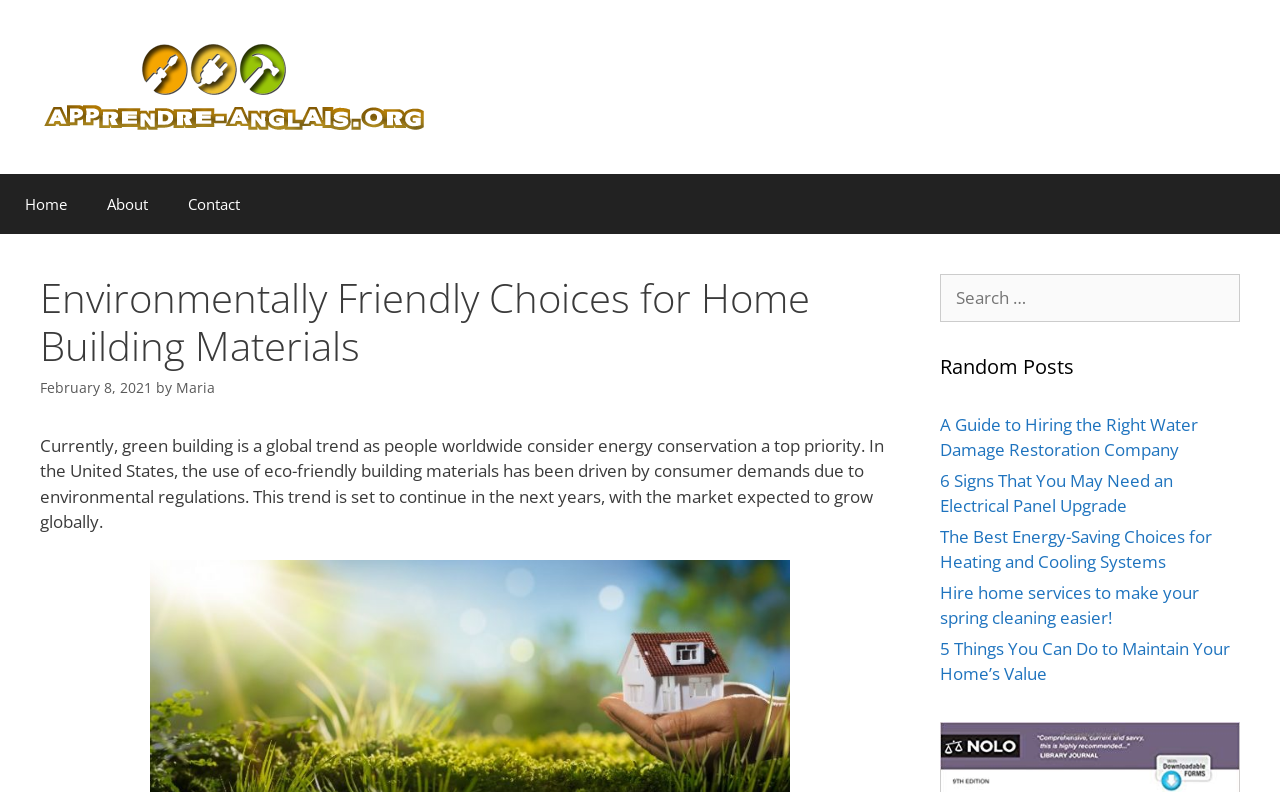What is the title or heading displayed on the webpage?

Environmentally Friendly Choices for Home Building Materials